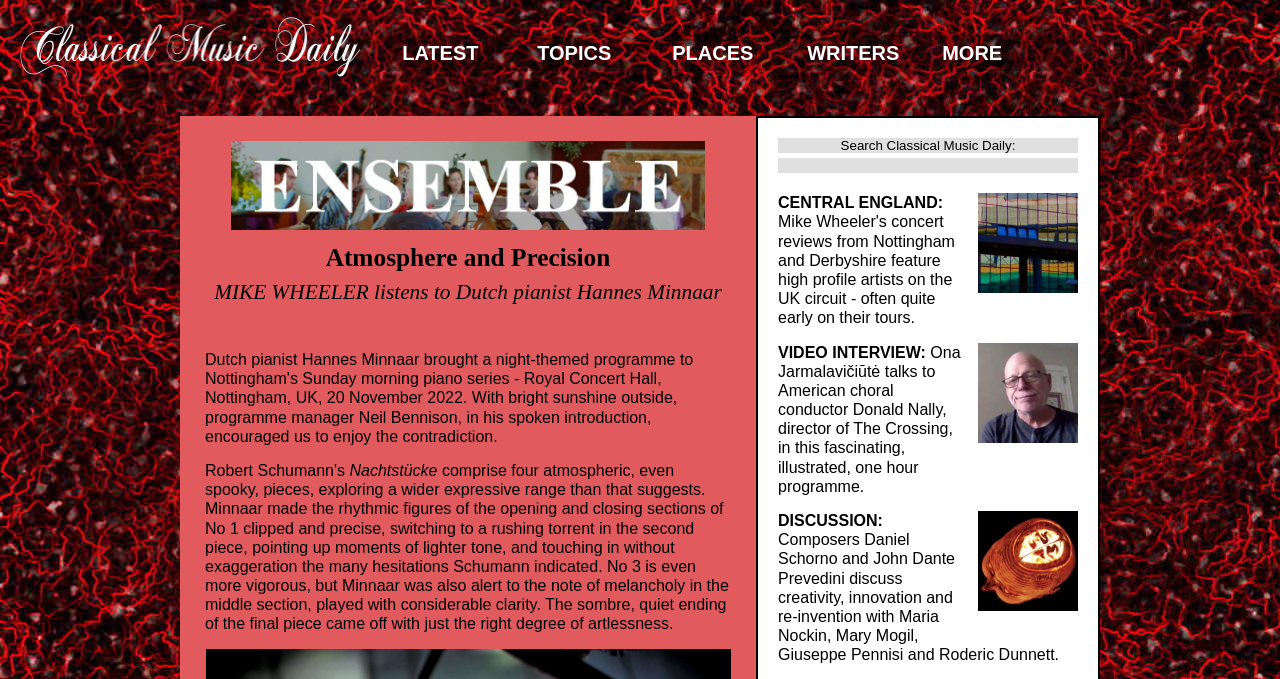Locate the bounding box coordinates of the element that needs to be clicked to carry out the instruction: "Read the review of Mike Wheeler's concert". The coordinates should be given as four float numbers ranging from 0 to 1, i.e., [left, top, right, bottom].

[0.608, 0.286, 0.746, 0.481]